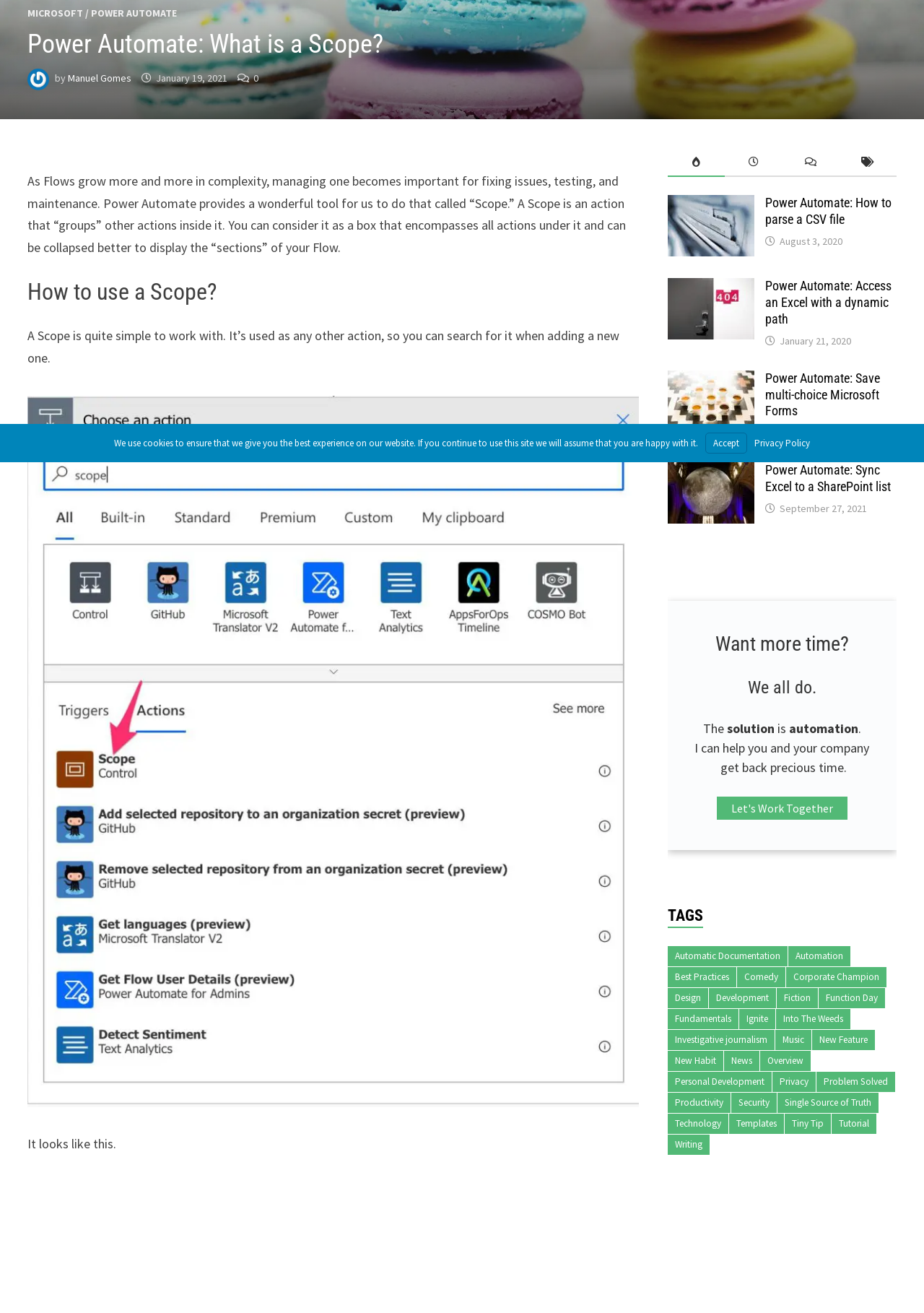Predict the bounding box of the UI element that fits this description: "Single Source of Truth".

[0.841, 0.832, 0.951, 0.848]